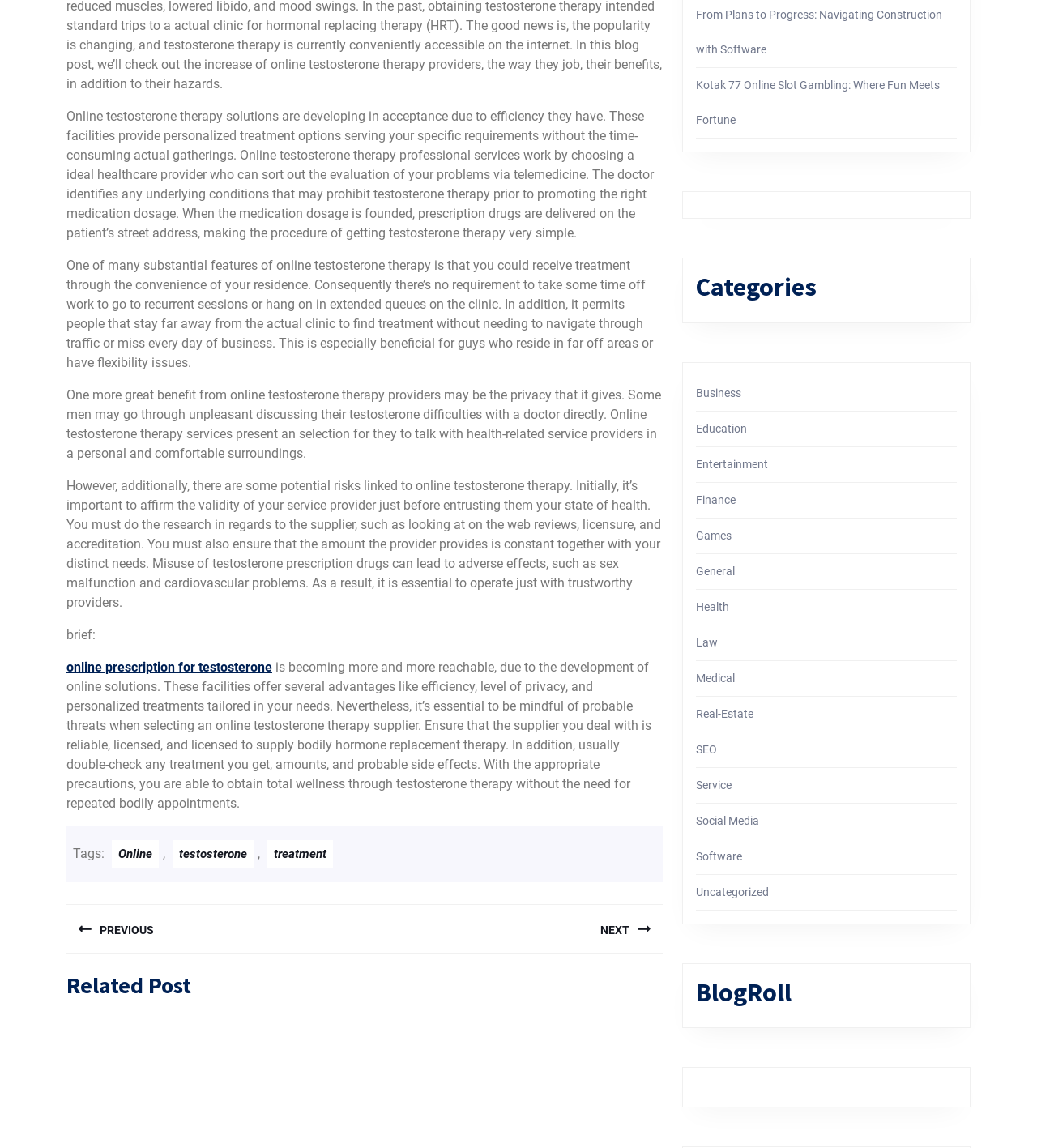Given the description of the UI element: "online prescription for testosterone", predict the bounding box coordinates in the form of [left, top, right, bottom], with each value being a float between 0 and 1.

[0.064, 0.574, 0.262, 0.588]